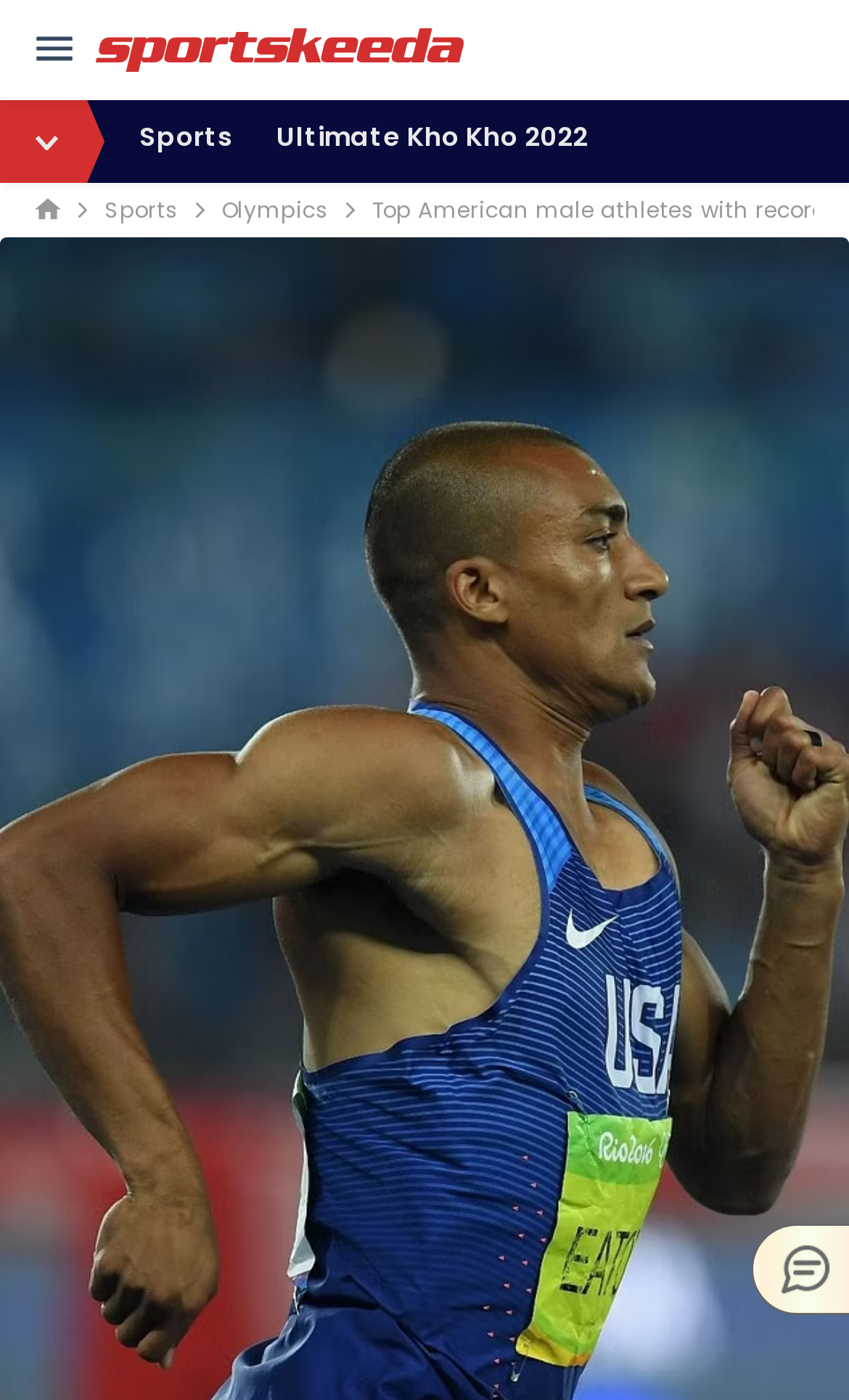Bounding box coordinates must be specified in the format (top-left x, top-left y, bottom-right x, bottom-right y). All values should be floating point numbers between 0 and 1. What are the bounding box coordinates of the UI element described as: 0 Discuss

[0.885, 0.874, 1.0, 0.939]